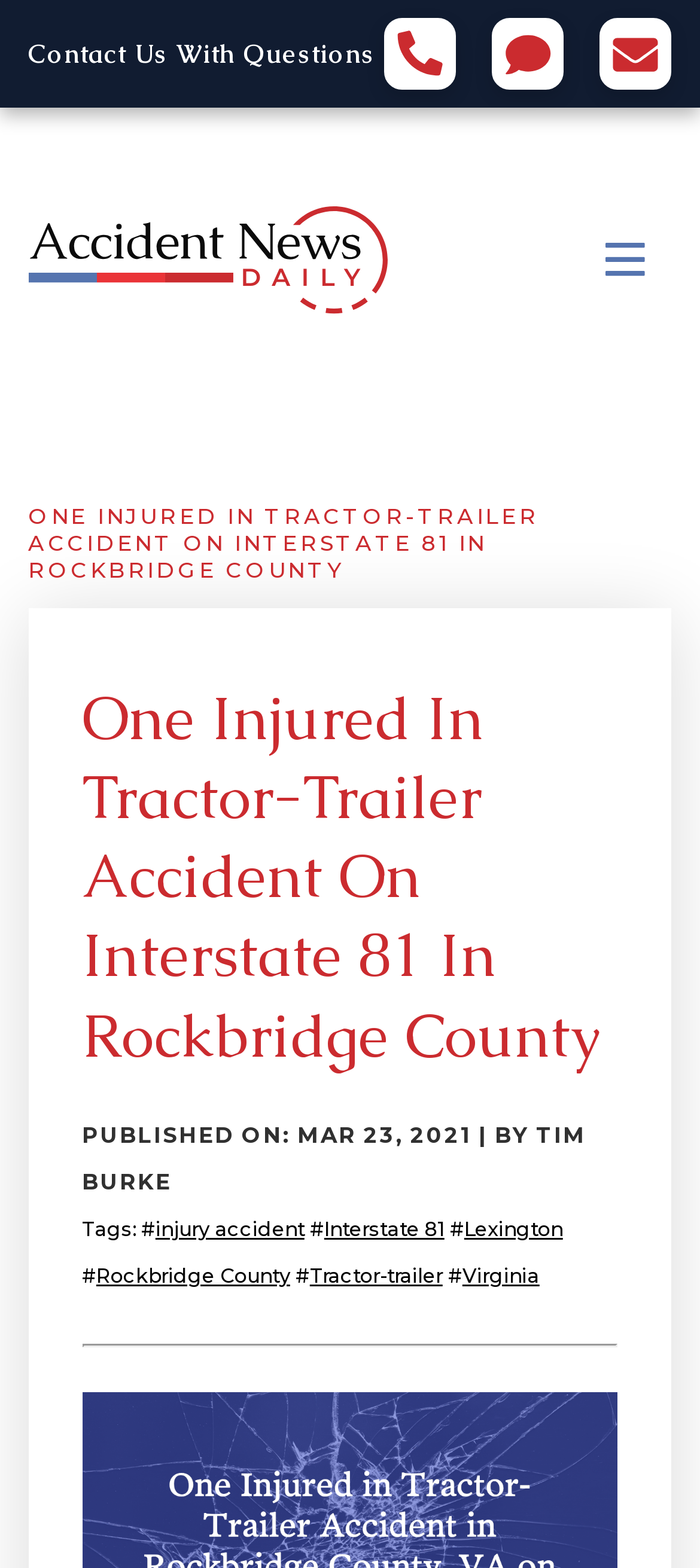What is the location of the accident?
By examining the image, provide a one-word or phrase answer.

Rockbridge County